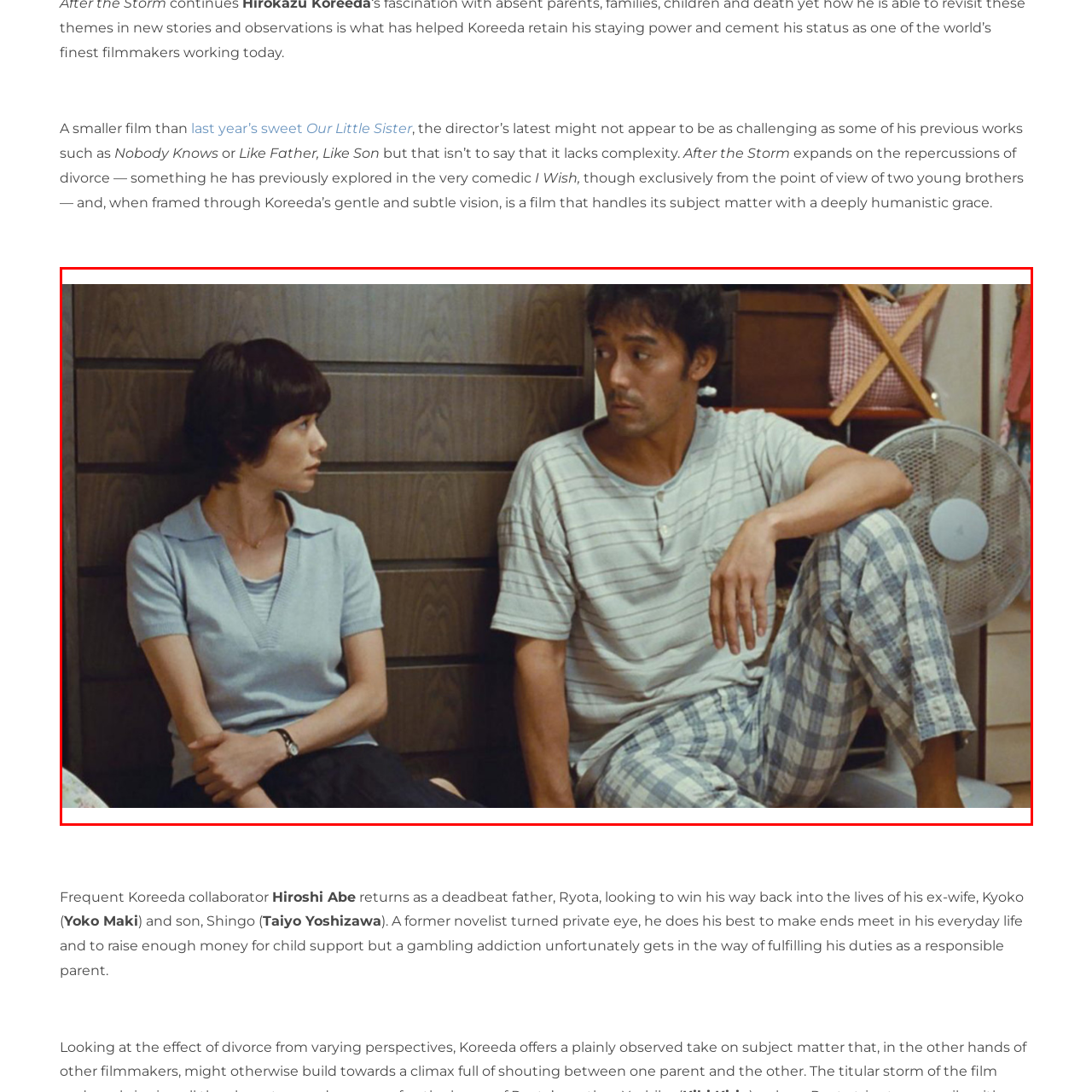What type of pants is the man wearing?
Look at the image section surrounded by the red bounding box and provide a concise answer in one word or phrase.

Plaid pajama pants